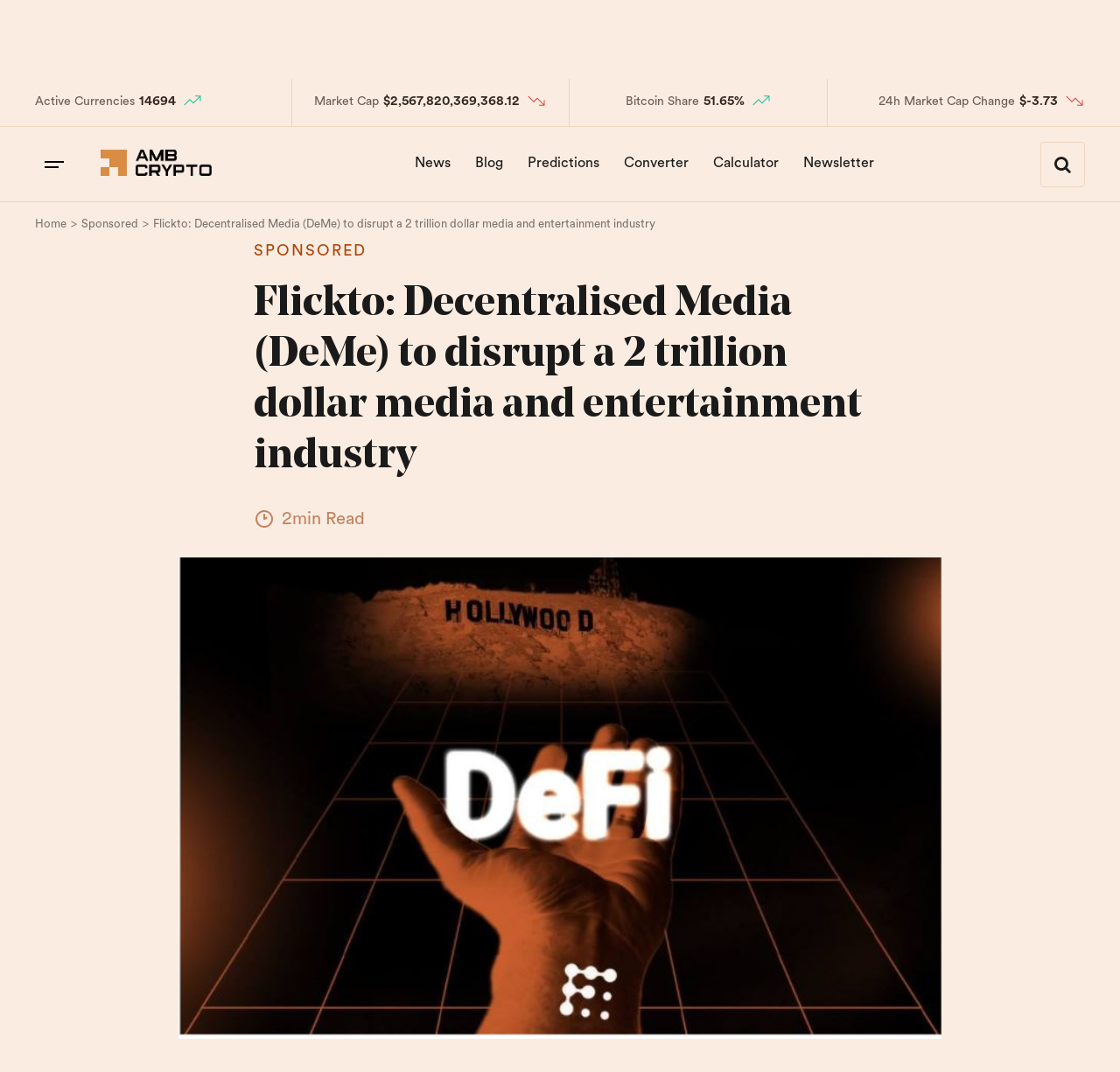Please identify the bounding box coordinates of the element's region that needs to be clicked to fulfill the following instruction: "Read the blog". The bounding box coordinates should consist of four float numbers between 0 and 1, i.e., [left, top, right, bottom].

[0.415, 0.131, 0.459, 0.174]